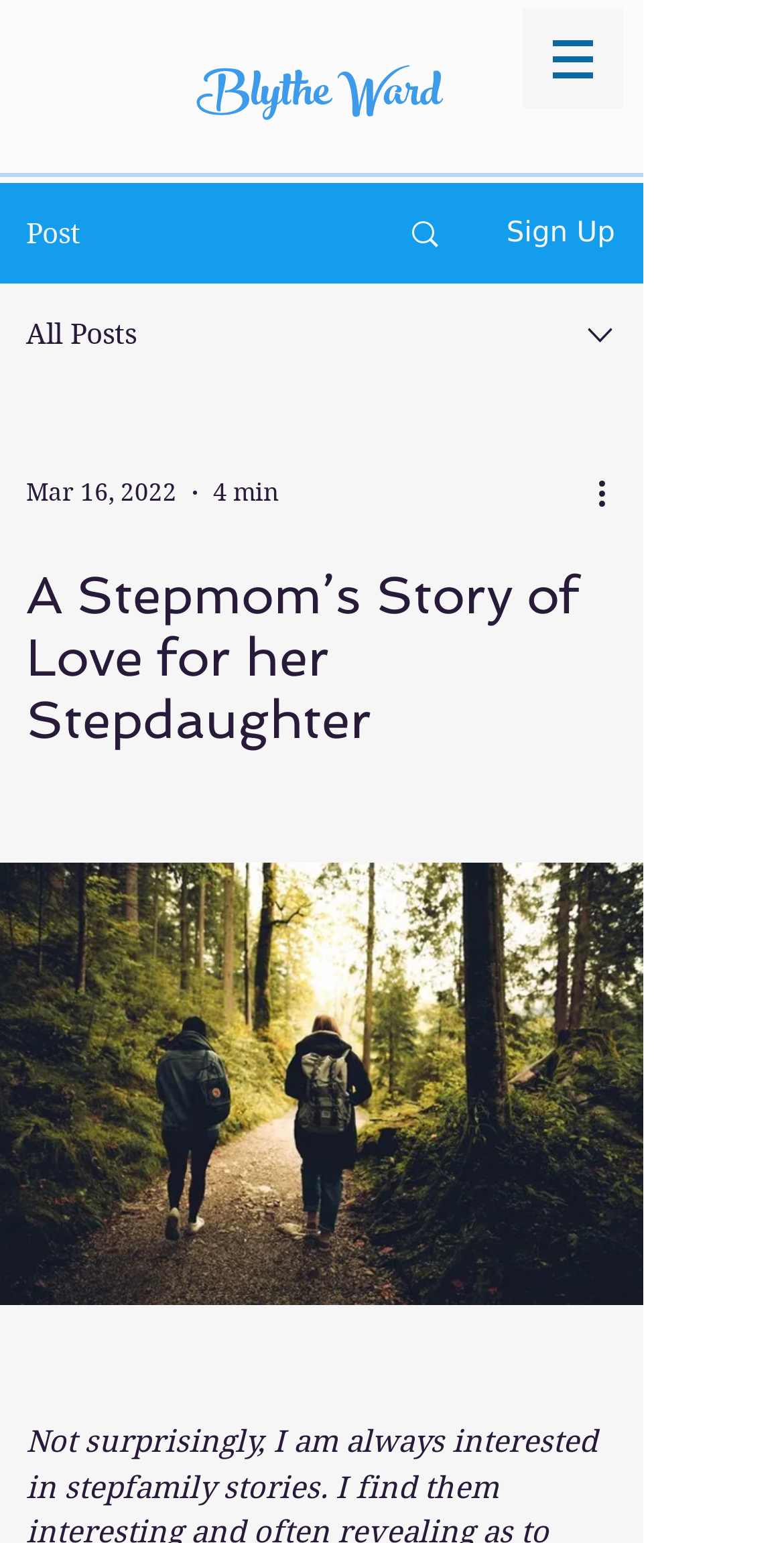Utilize the details in the image to thoroughly answer the following question: What is the purpose of the button with an image?

The purpose of the button with an image is inferred from the button element with the text 'More actions', which suggests that it provides additional actions related to the post.